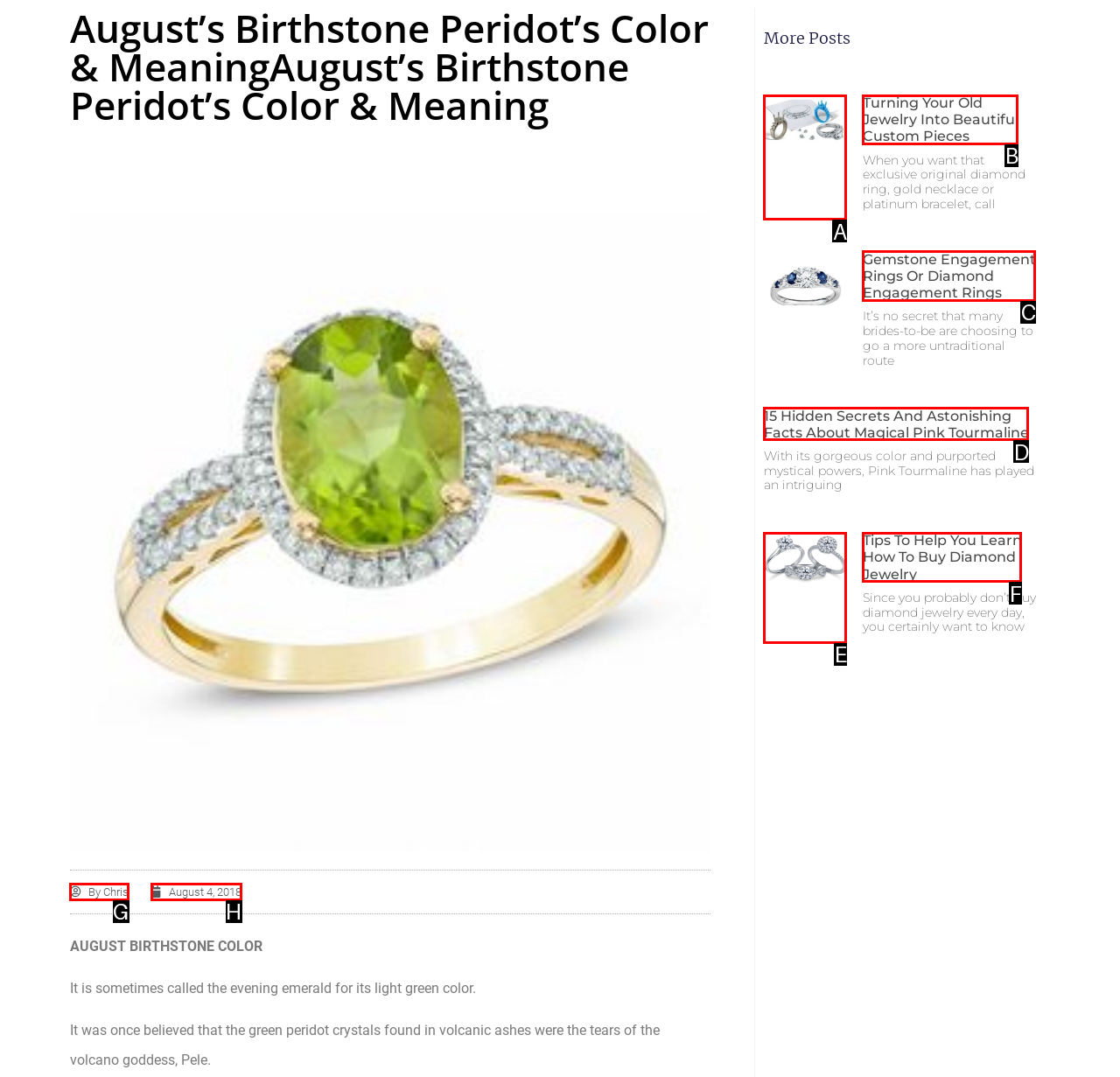Specify which UI element should be clicked to accomplish the task: Click on the 'By Chris' link. Answer with the letter of the correct choice.

G